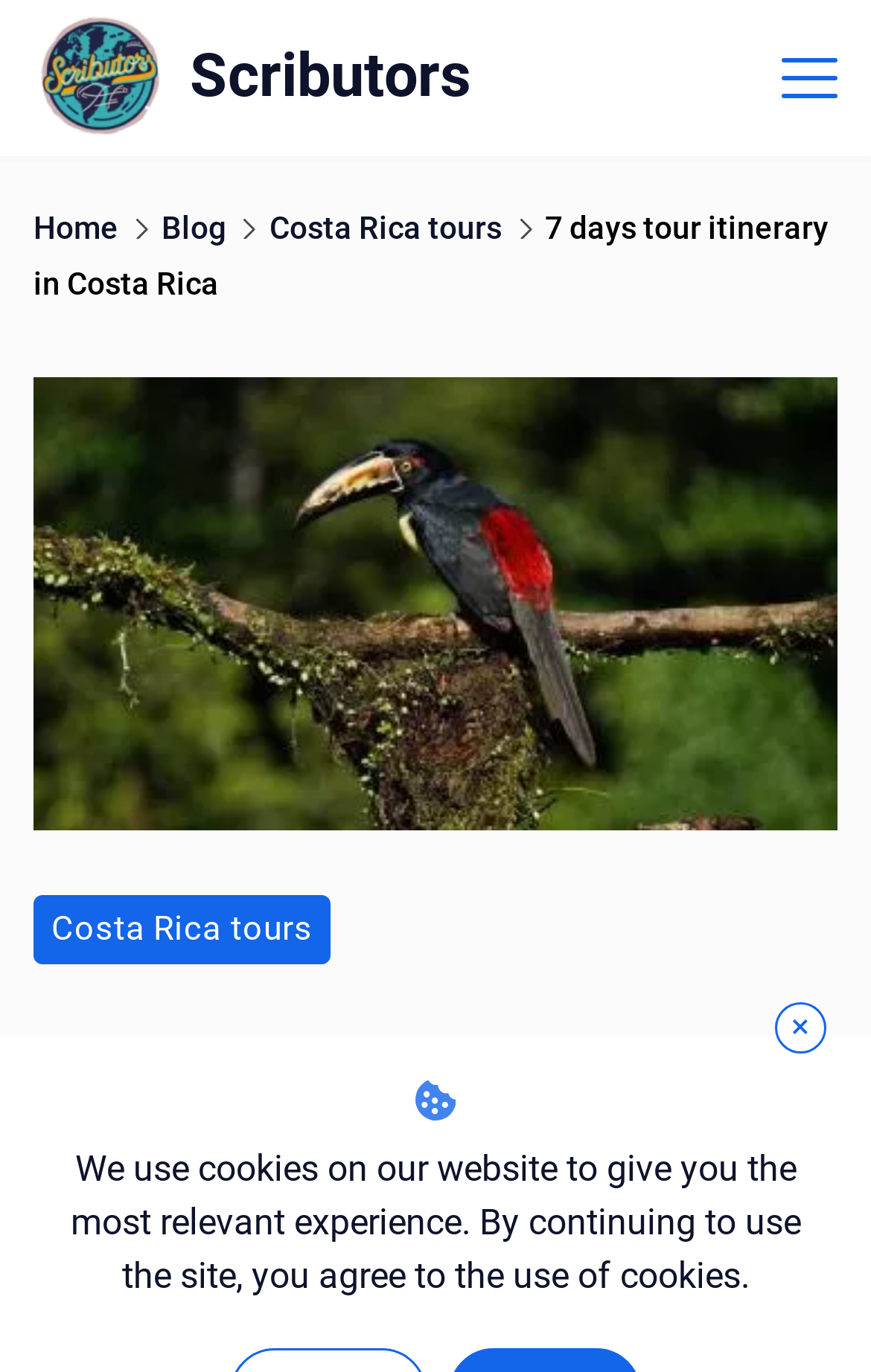What is the main heading of this webpage? Please extract and provide it.

7 days tour itinerary in Costa Rica